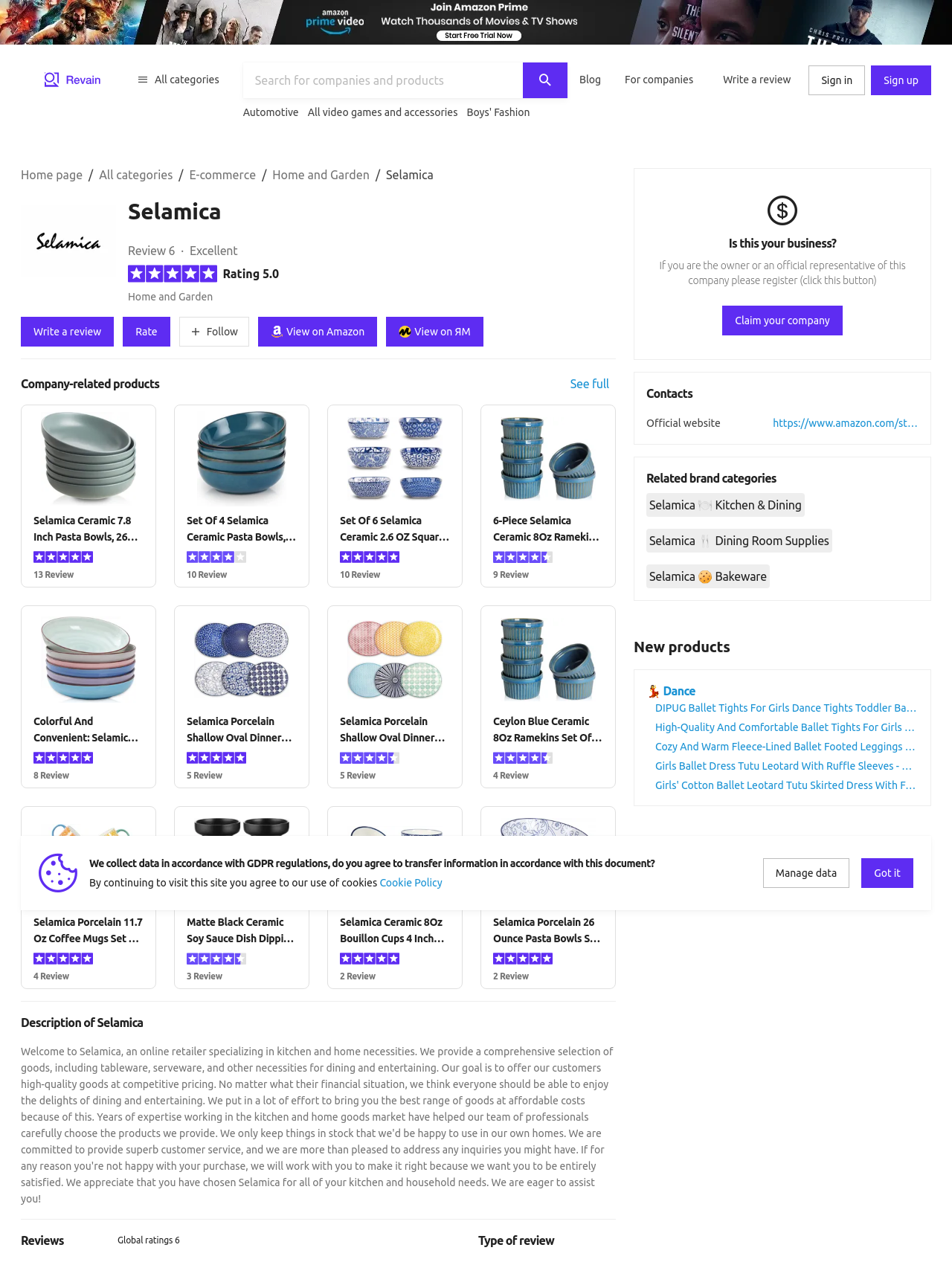Pinpoint the bounding box coordinates of the element that must be clicked to accomplish the following instruction: "Write a review". The coordinates should be in the format of four float numbers between 0 and 1, i.e., [left, top, right, bottom].

[0.022, 0.251, 0.12, 0.275]